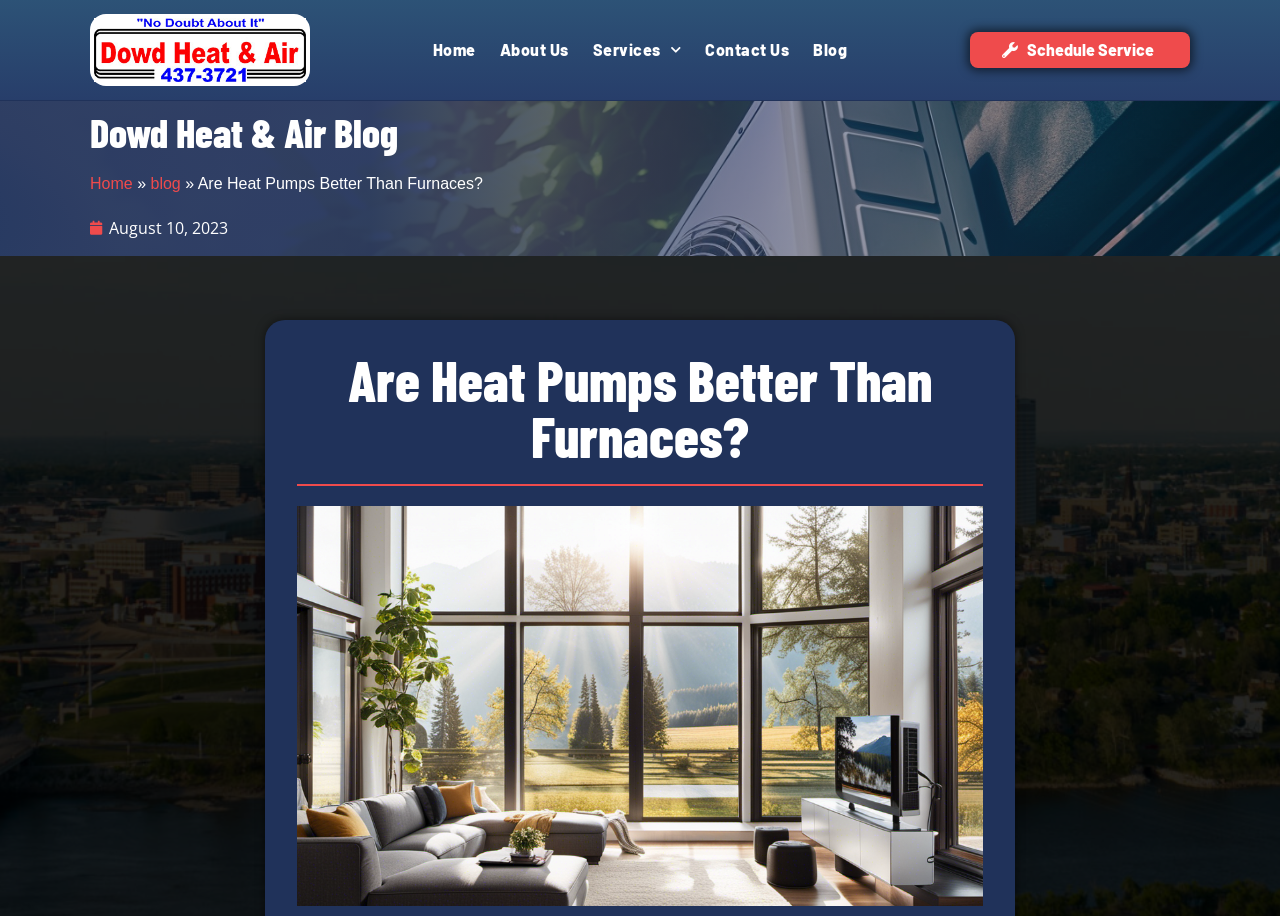Please respond in a single word or phrase: 
What is shown in the image?

A cozy living room with a modern heat pump system